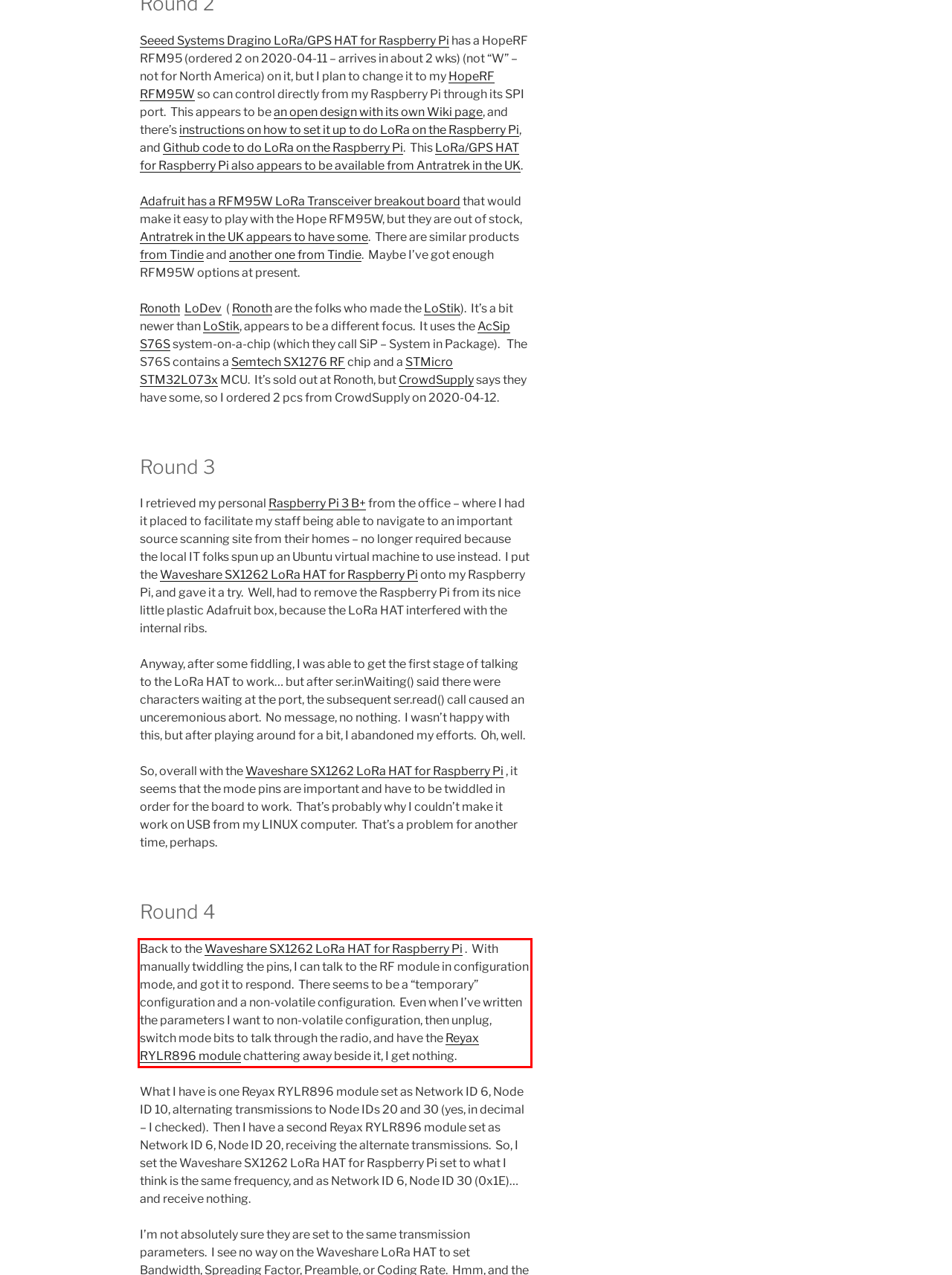Examine the screenshot of the webpage, locate the red bounding box, and perform OCR to extract the text contained within it.

Back to the Waveshare SX1262 LoRa HAT for Raspberry Pi . With manually twiddling the pins, I can talk to the RF module in configuration mode, and got it to respond. There seems to be a “temporary” configuration and a non-volatile configuration. Even when I’ve written the parameters I want to non-volatile configuration, then unplug, switch mode bits to talk through the radio, and have the Reyax RYLR896 module chattering away beside it, I get nothing.